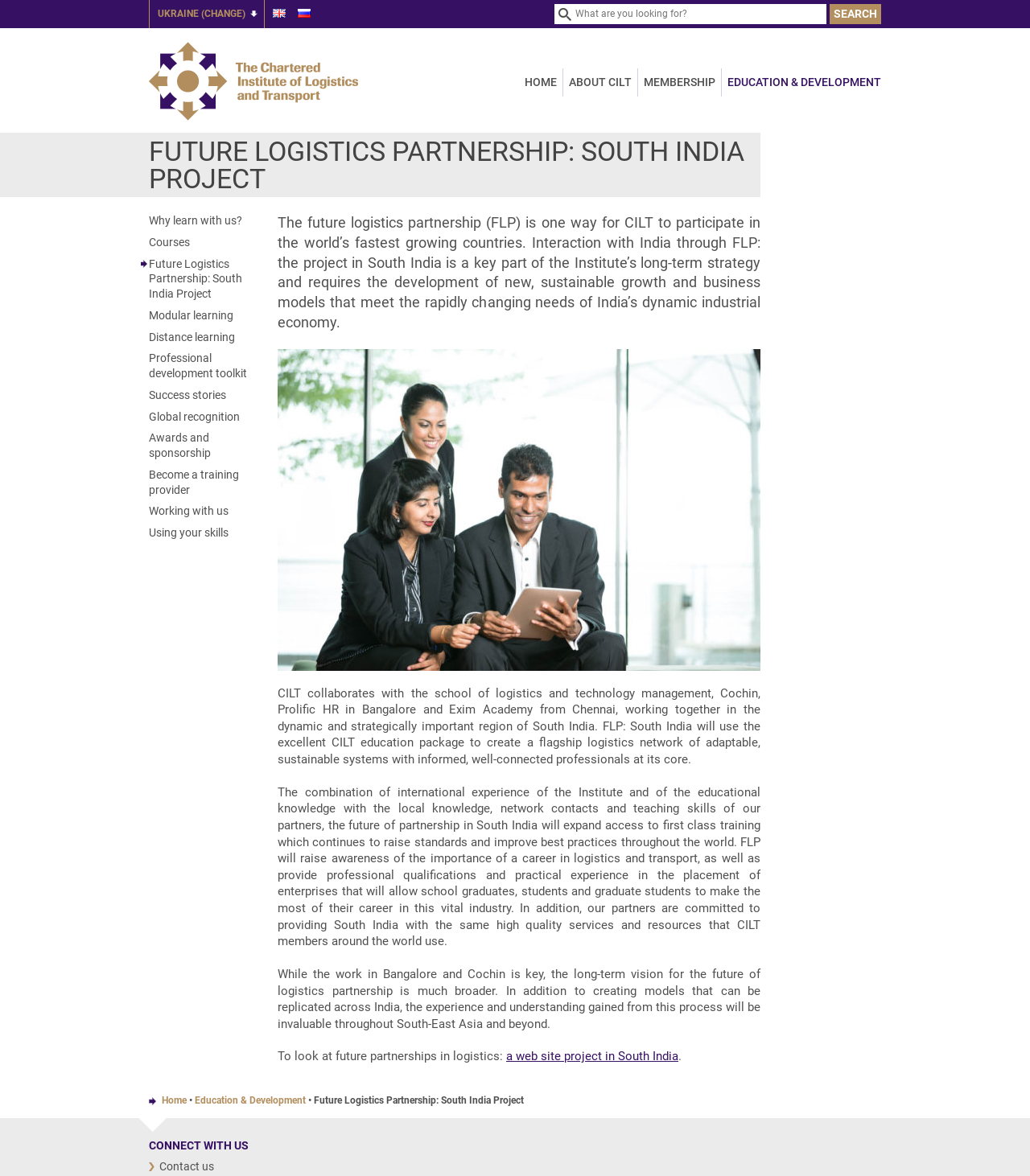Describe all the visual and textual components of the webpage comprehensively.

The webpage is about the Future Logistics Partnership (FLP) and its project in South India, which is a key part of the Chartered Institute of Logistics and Transport's (CILT) long-term strategy. At the top of the page, there are several links, including "UKRAINE (CHANGE)", "English", and "Русский", which suggest language options. Next to these links, there is a search bar with a "Search" button.

Below the search bar, there is a logo of CILT, which is an image with a link to the institute's homepage. Underneath the logo, there are several navigation links, including "HOME", "ABOUT CILT", "MEMBERSHIP", and "EDUCATION & DEVELOPMENT".

The main content of the page is divided into two sections. The first section has a heading "FUTURE LOGISTICS PARTNERSHIP: SOUTH INDIA PROJECT" and contains several links to related topics, such as "Why learn with us?", "Courses", and "Success stories". The second section is an article that provides detailed information about the FLP project in South India, including its objectives, partners, and benefits. The article is divided into four paragraphs, with a figure or image in between the second and third paragraphs.

At the bottom of the page, there are several links, including "Home", "Education & Development", and "Future Logistics Partnership: South India Project". There is also a "CONNECT WITH US" section with a link to "Contact us".